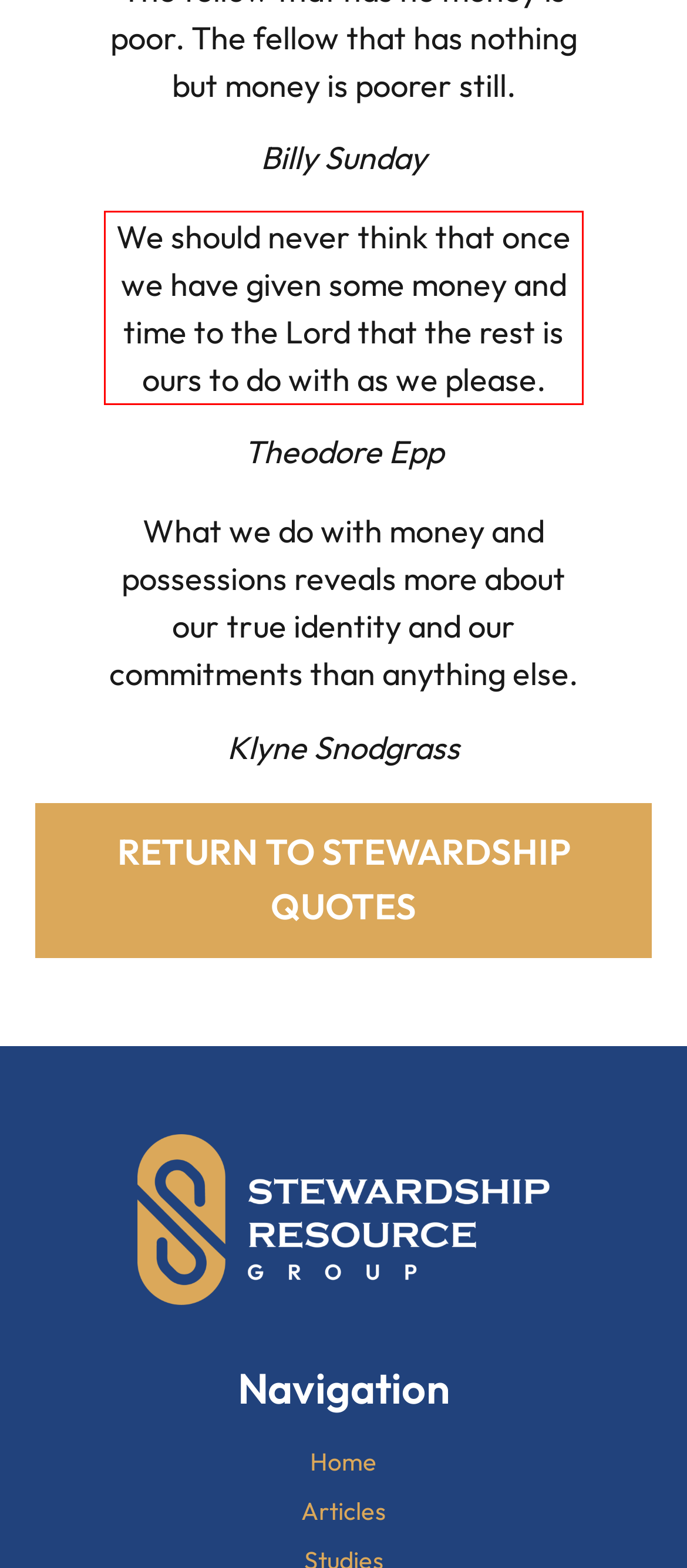Please use OCR to extract the text content from the red bounding box in the provided webpage screenshot.

We should never think that once we have given some money and time to the Lord that the rest is ours to do with as we please.